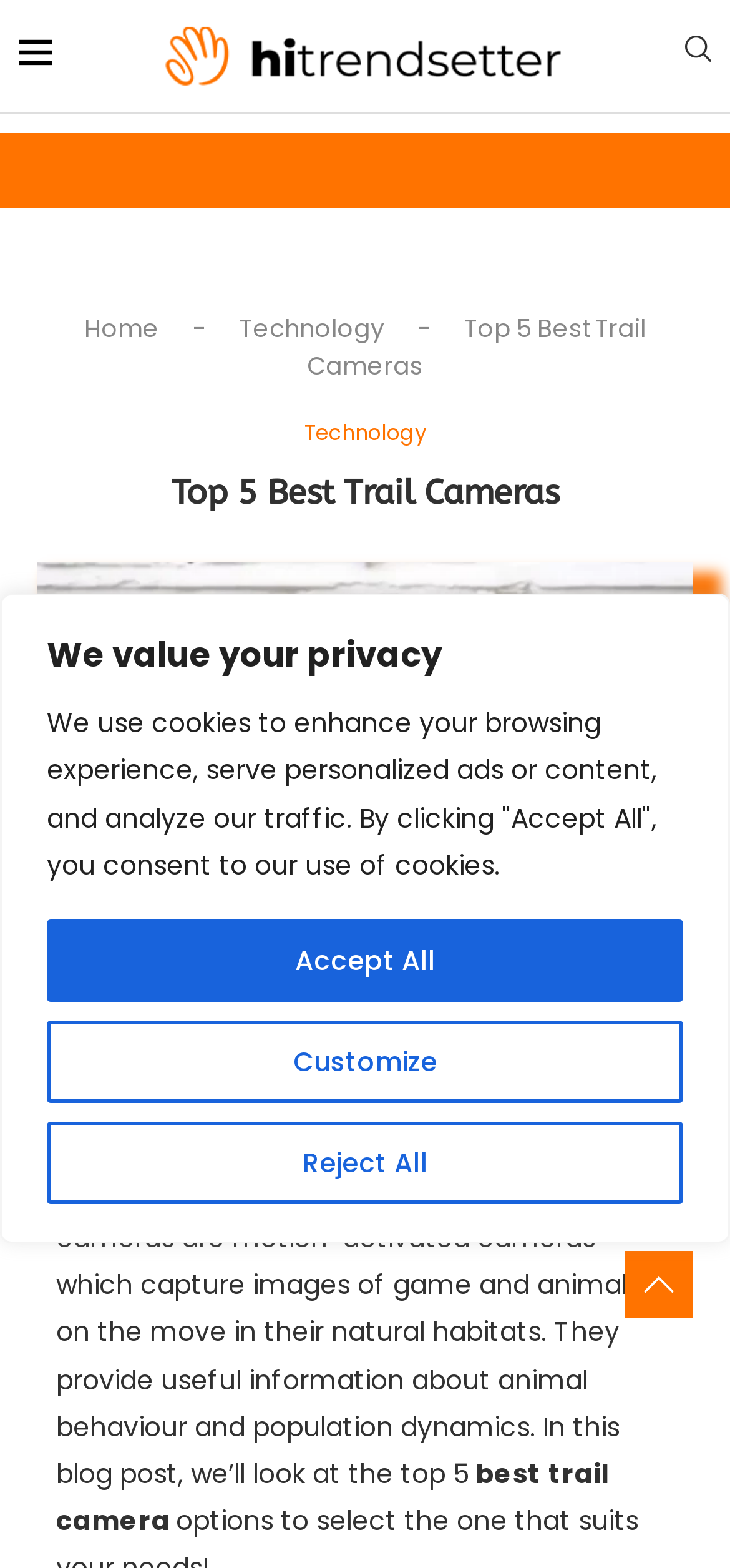Convey a detailed summary of the webpage, mentioning all key elements.

The webpage is about discovering the best trail cameras for wildlife photography. At the top left, there is a small image. Below it, there is a link to "Hitrendsetter" with a corresponding image. To the right of these elements, there is a navigation section with breadcrumbs, including links to "Home" and "Technology", and a static text "Top 5 Best Trail Cameras".

Below the navigation section, there is a heading "Top 5 Best Trail Cameras" that spans almost the entire width of the page. Underneath the heading, there is a link that takes up most of the page's width, containing a lengthy text about the importance of trail cameras for outdoor enthusiasts. The text explains that trail cameras provide valuable information about animal behavior and population dynamics.

At the top right, there is a small image and a static text "EN". Above the heading, there are three buttons: "Customize", "Reject All", and "Accept All", which are related to cookies and privacy. Above these buttons, there are two static texts: "We value your privacy" and a longer text explaining the use of cookies.

Overall, the webpage appears to be an article or blog post about trail cameras, with a focus on their benefits and a list of the top 5 best trail cameras.